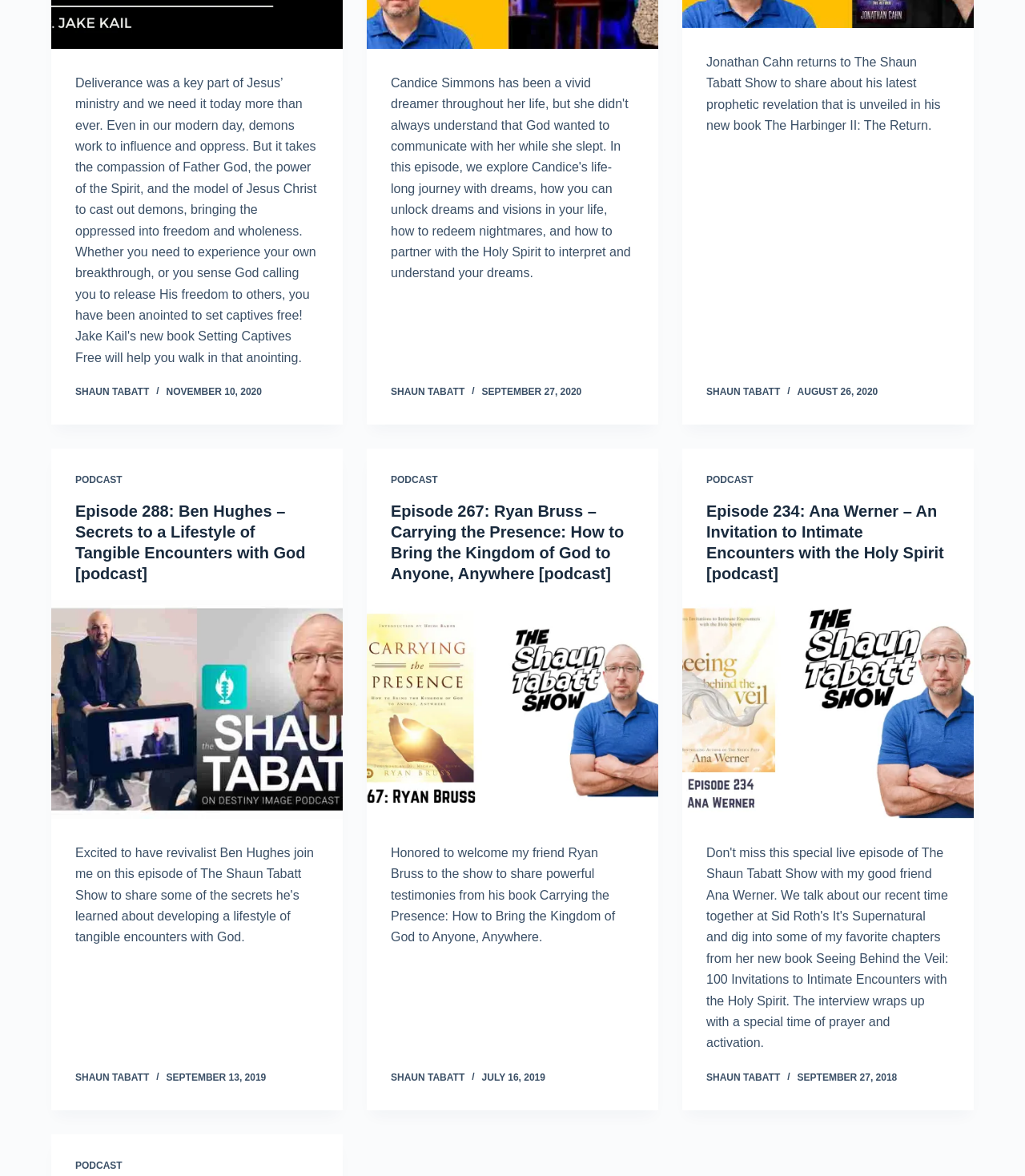Determine the bounding box for the UI element described here: "Shaun Tabatt".

[0.073, 0.911, 0.145, 0.921]